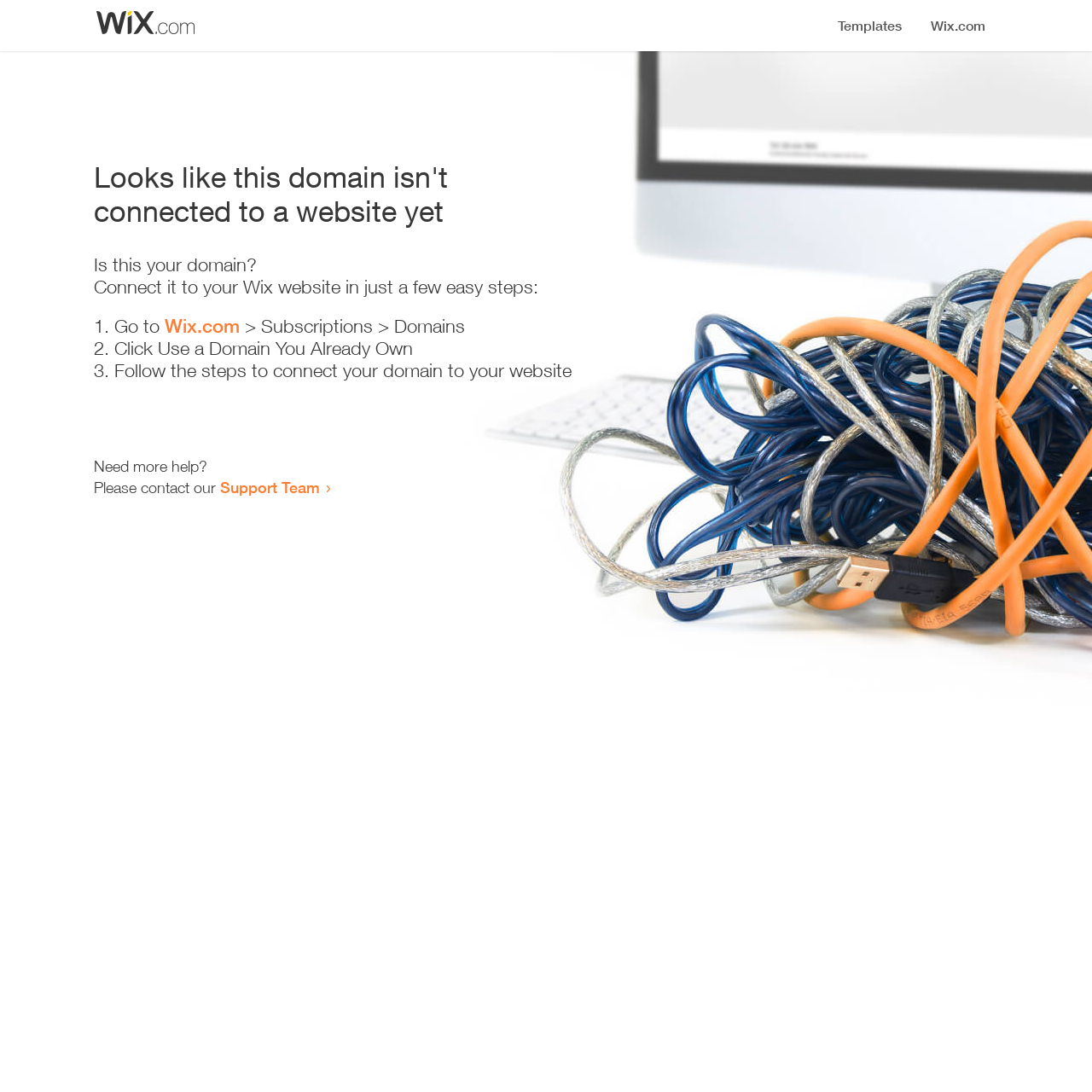Describe every aspect of the webpage comprehensively.

The webpage appears to be an error page, indicating that a domain is not connected to a website yet. At the top, there is a small image, likely a logo or icon. Below the image, a prominent heading reads "Looks like this domain isn't connected to a website yet". 

Underneath the heading, a series of instructions are provided to connect the domain to a Wix website. The instructions are divided into three steps, each marked with a numbered list marker (1., 2., and 3.). The first step involves going to Wix.com, specifically the Subscriptions > Domains section. The second step is to click "Use a Domain You Already Own", and the third step is to follow the instructions to connect the domain to the website.

At the bottom of the page, there is a section offering additional help, with a message "Need more help?" followed by an invitation to contact the Support Team, which is a clickable link.